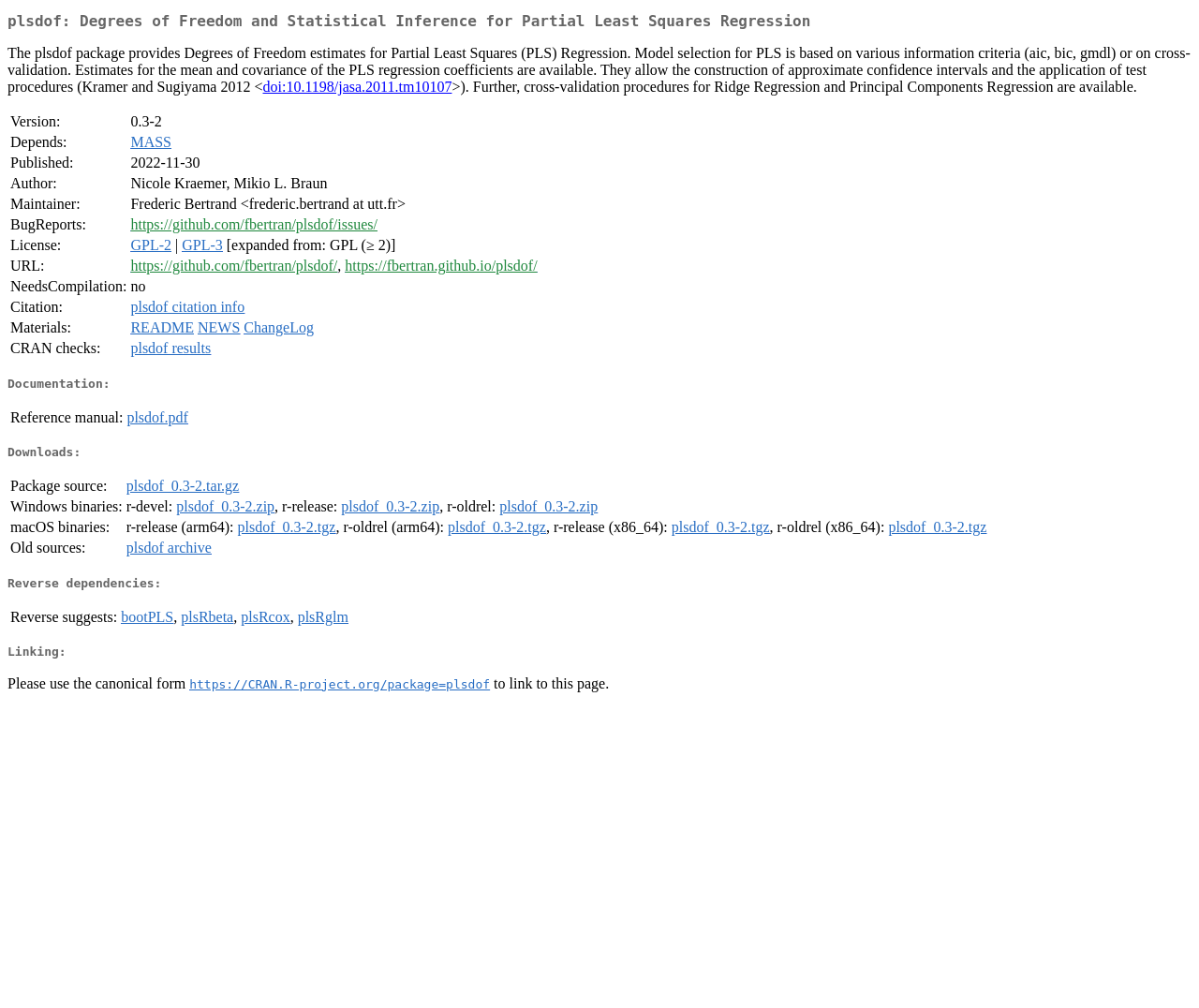With reference to the image, please provide a detailed answer to the following question: What is the package name?

The package name is mentioned in the heading 'plsdof: Degrees of Freedom and Statistical Inference for Partial Least Squares Regression' at the top of the webpage.